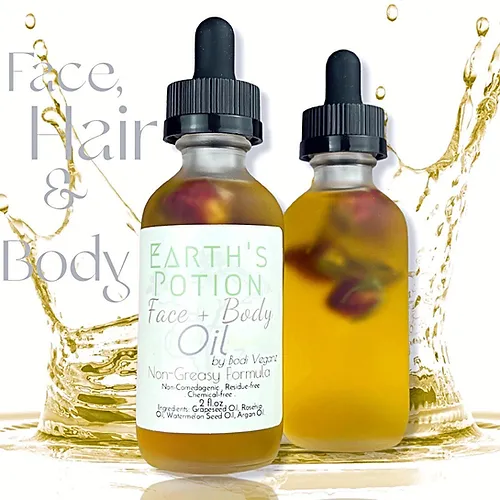Respond with a single word or phrase to the following question: How many types of oil are blended in the product?

Four